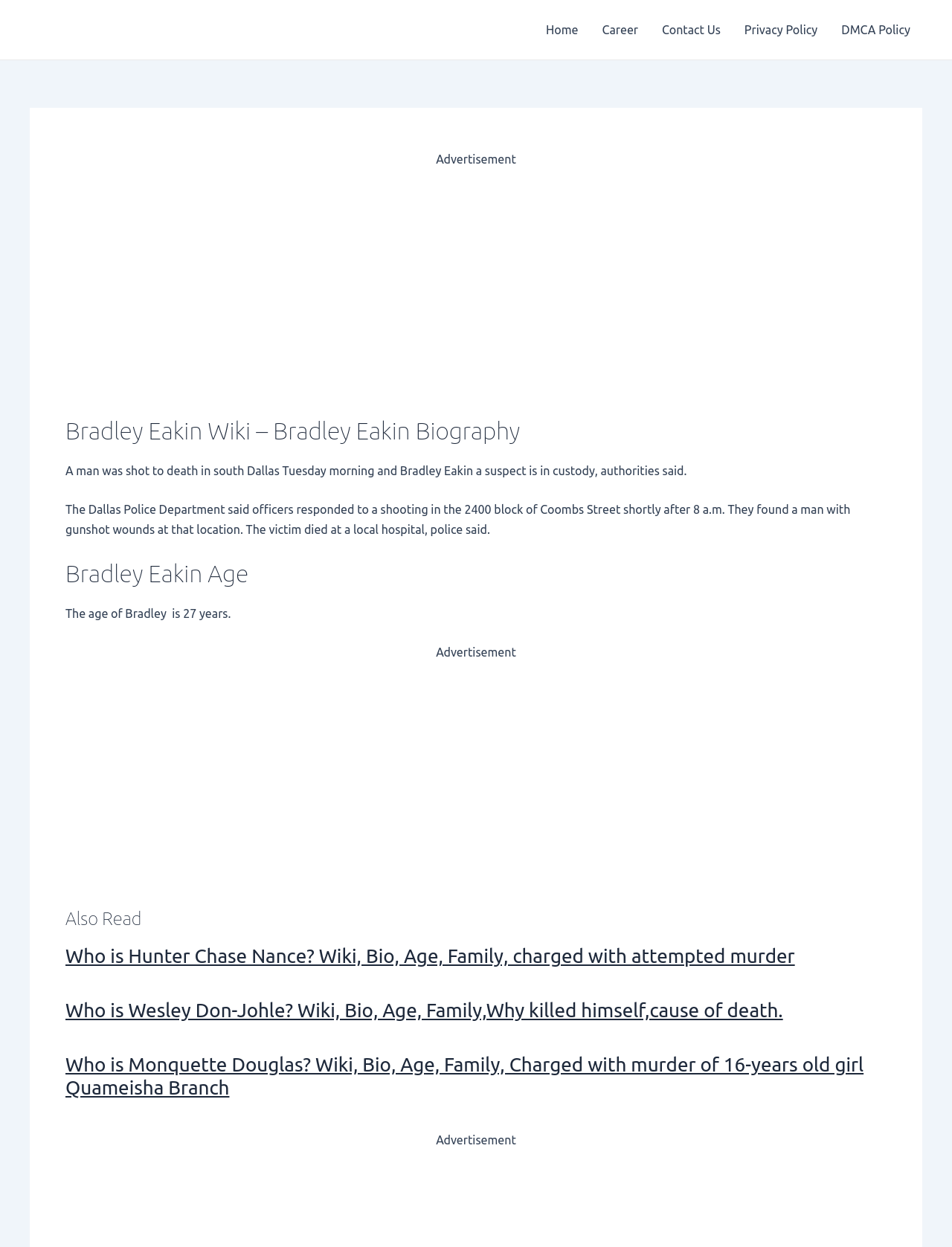Identify the bounding box coordinates for the UI element described as: "Home".

[0.561, 0.0, 0.62, 0.048]